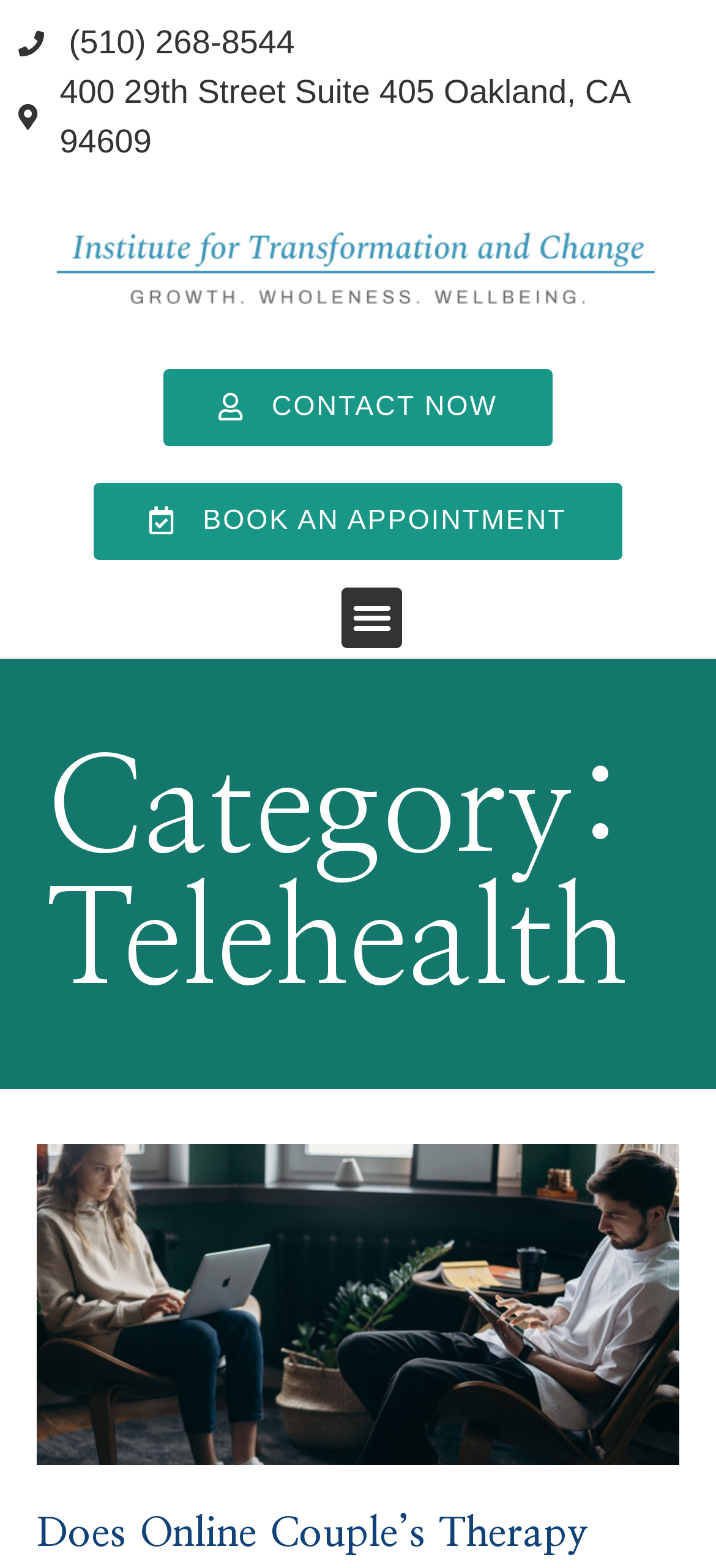Articulate a detailed summary of the webpage's content and design.

The webpage is about Telehealth services provided by the Institute For Transformation and Change. At the top left corner, there is a phone number, (510) 268-8544, and an address, 400 29th Street Suite 405 Oakland, CA 94609, displayed in a horizontal layout. 

Below the address, there is a wide horizontal link spanning almost the entire width of the page. 

Further down, there are two prominent calls-to-action: "CONTACT NOW" and "BOOK AN APPOINTMENT", positioned side by side, with the latter being slightly lower. 

To the right of these calls-to-action, there is a "Menu Toggle" button. 

Below these elements, there is a heading that categorizes the content as "Telehealth". 

Under the "Telehealth" heading, there is another link that takes up most of the width of the page, stretching from the left edge to the right edge.